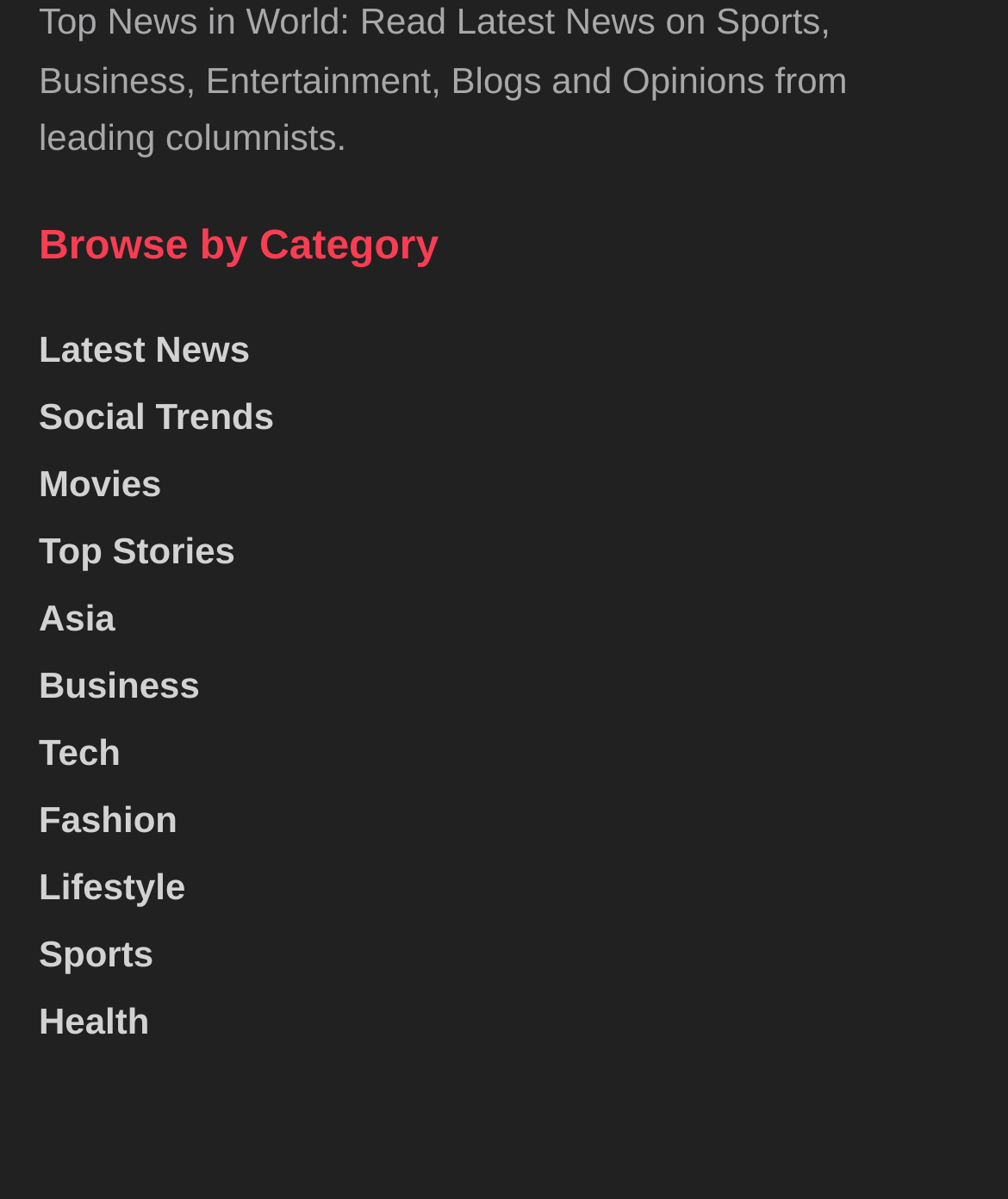From the element description: "Health", extract the bounding box coordinates of the UI element. The coordinates should be expressed as four float numbers between 0 and 1, in the order [left, top, right, bottom].

[0.038, 0.834, 0.148, 0.868]